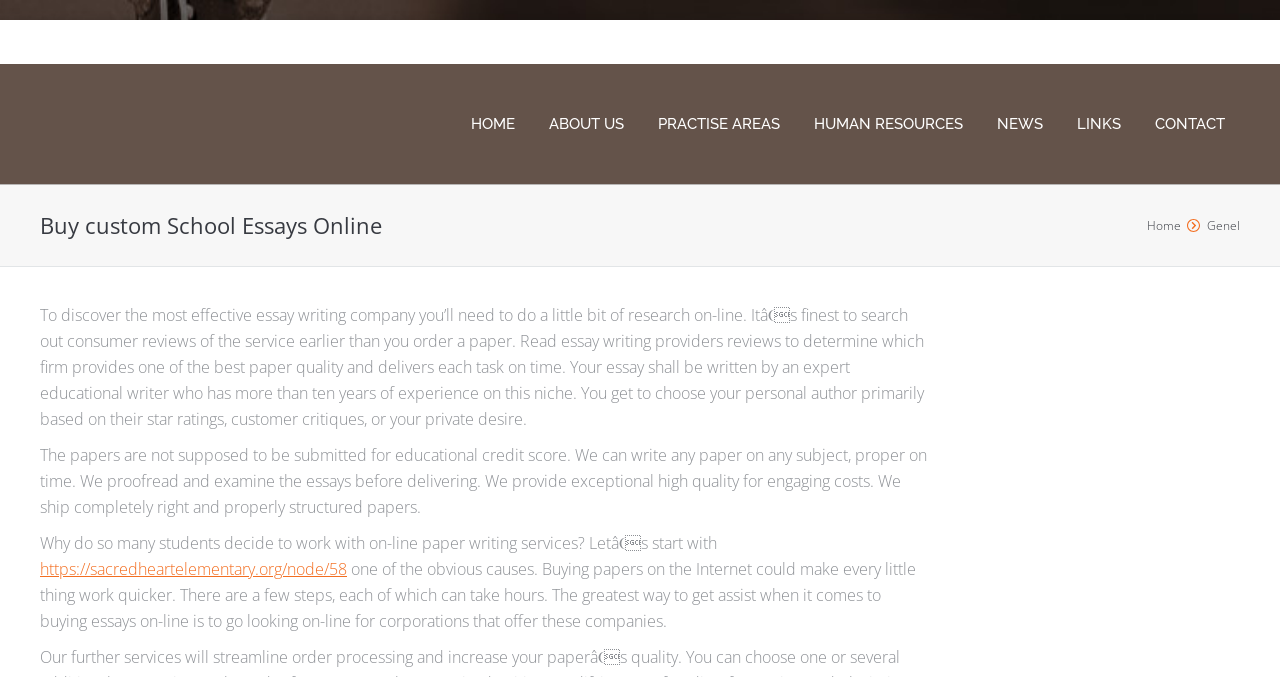Identify the headline of the webpage and generate its text content.

Buy ‎custom School Essays Online